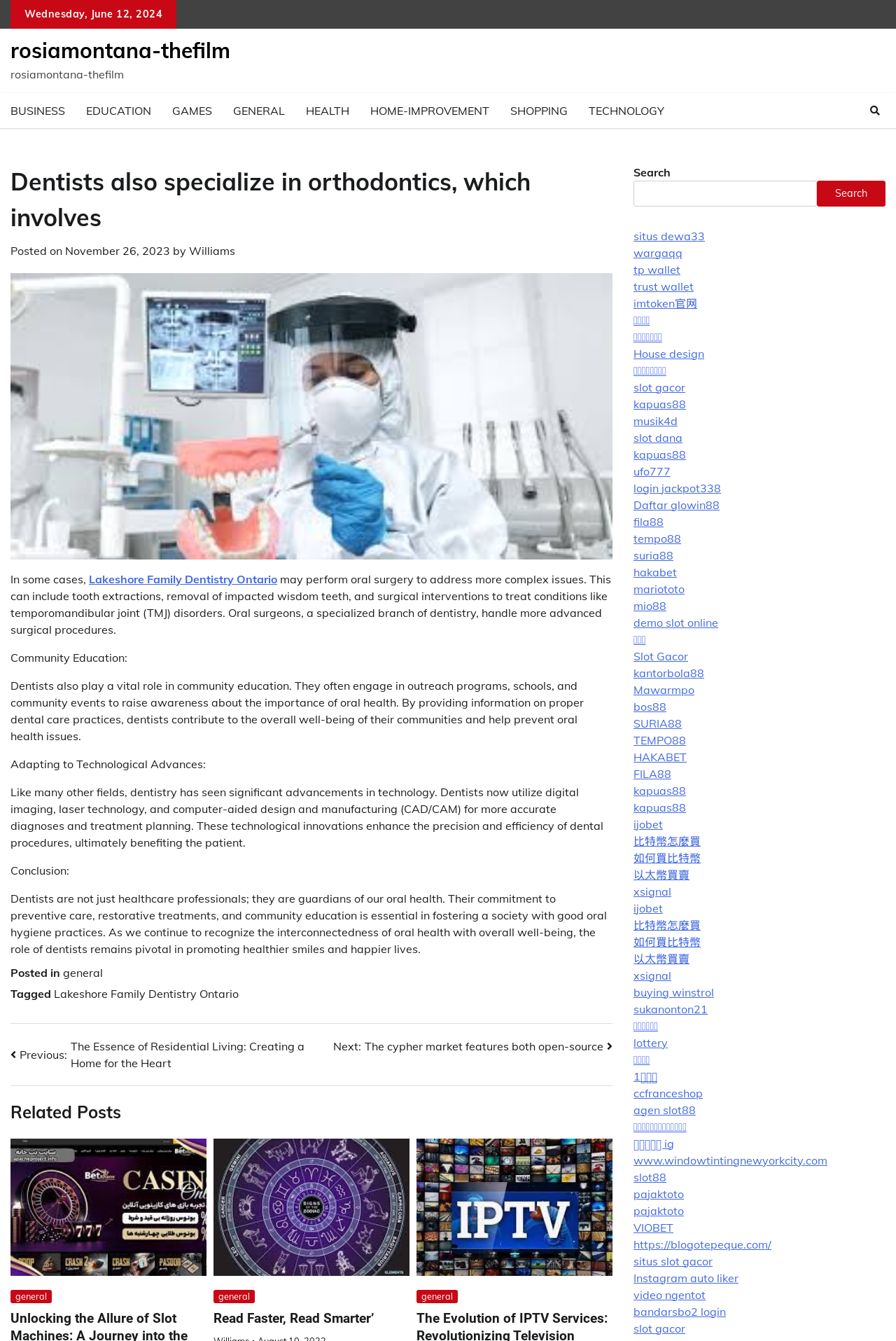Identify the bounding box coordinates of the specific part of the webpage to click to complete this instruction: "Read the 'Related Posts'".

[0.012, 0.82, 0.684, 0.839]